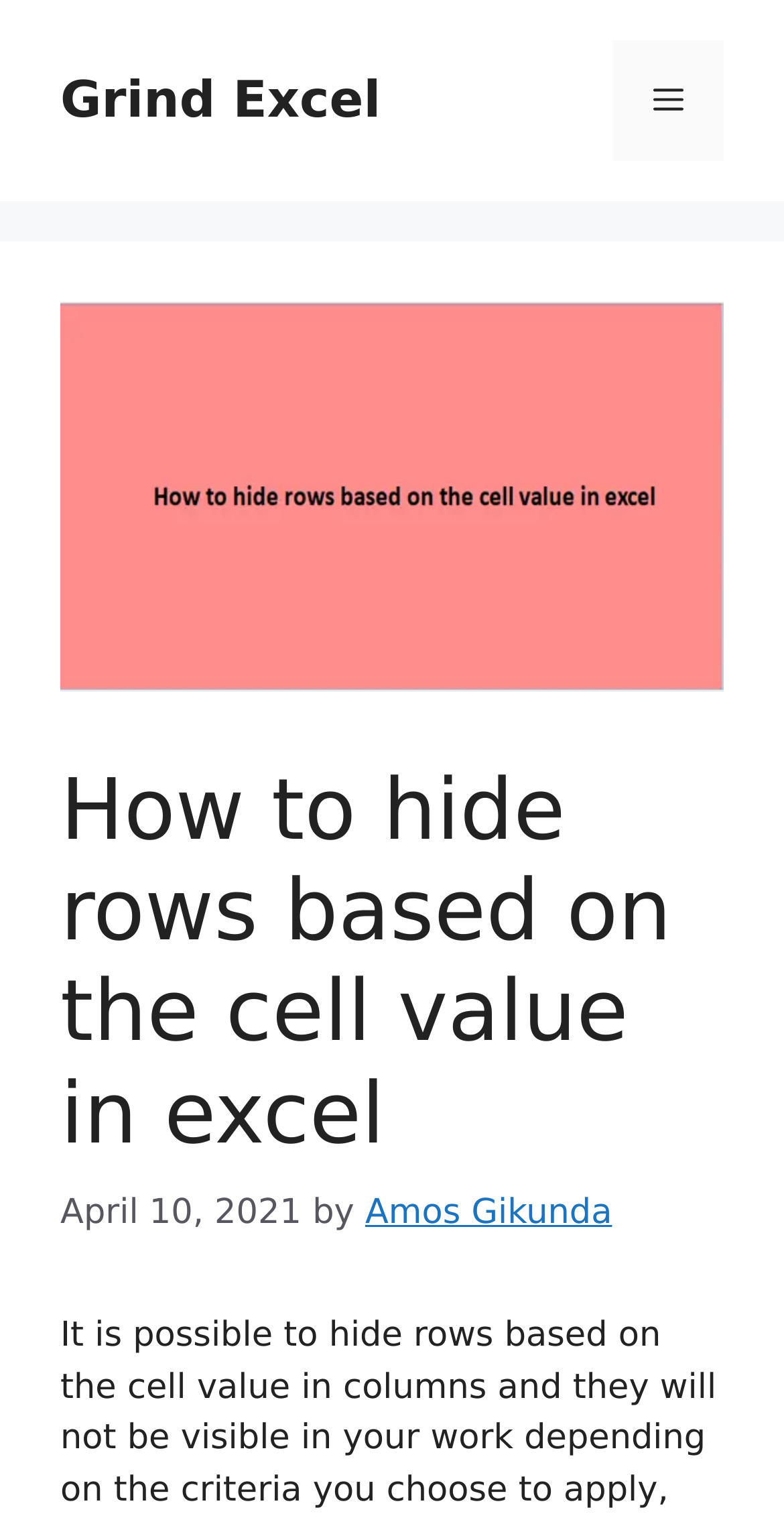Is there a menu button on the webpage?
Using the image as a reference, give an elaborate response to the question.

I determined the answer by examining the navigation element, which contains a button element with the text 'Menu'.